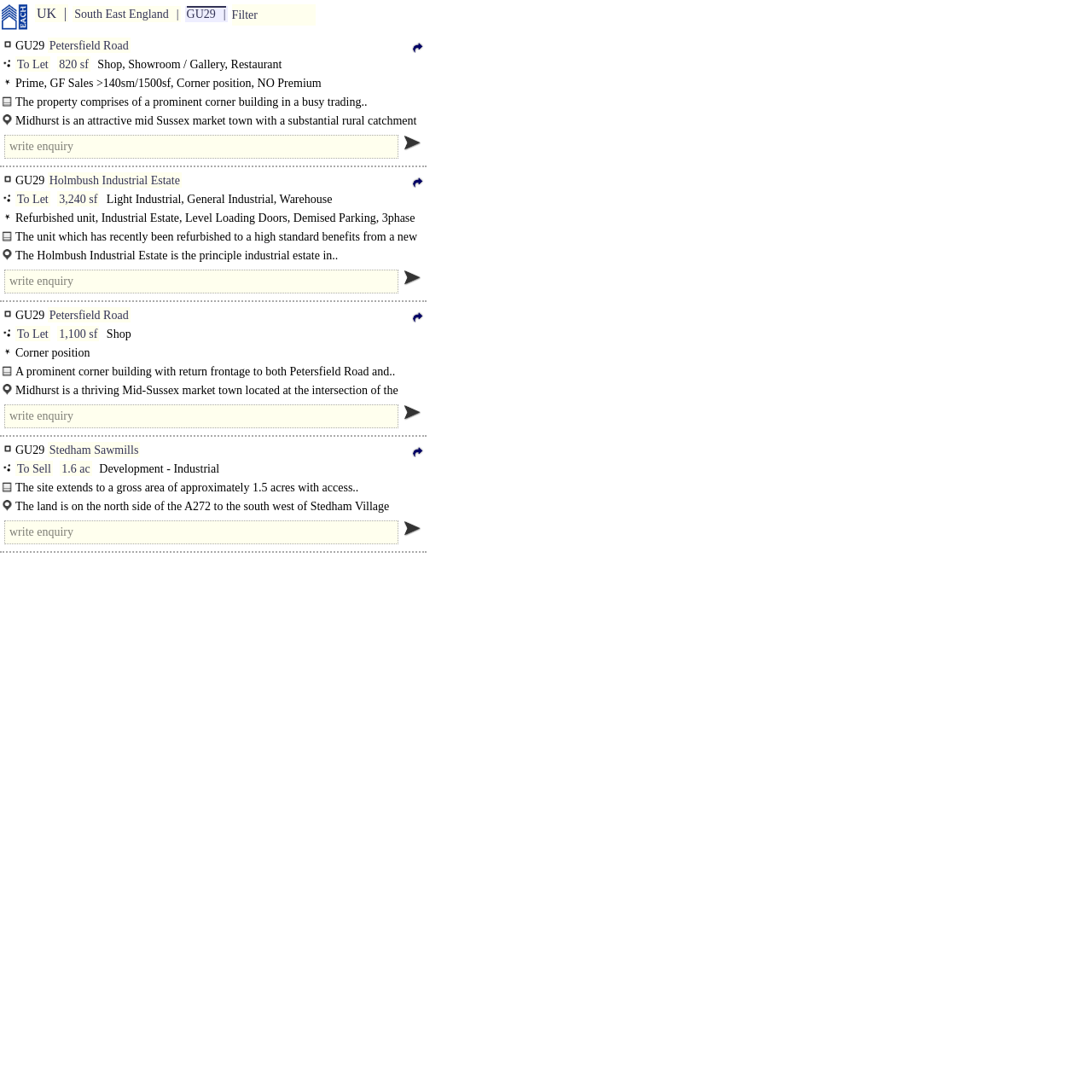Find the bounding box coordinates for the HTML element described in this sentence: "Filter". Provide the coordinates as four float numbers between 0 and 1, in the format [left, top, right, bottom].

[0.212, 0.004, 0.289, 0.02]